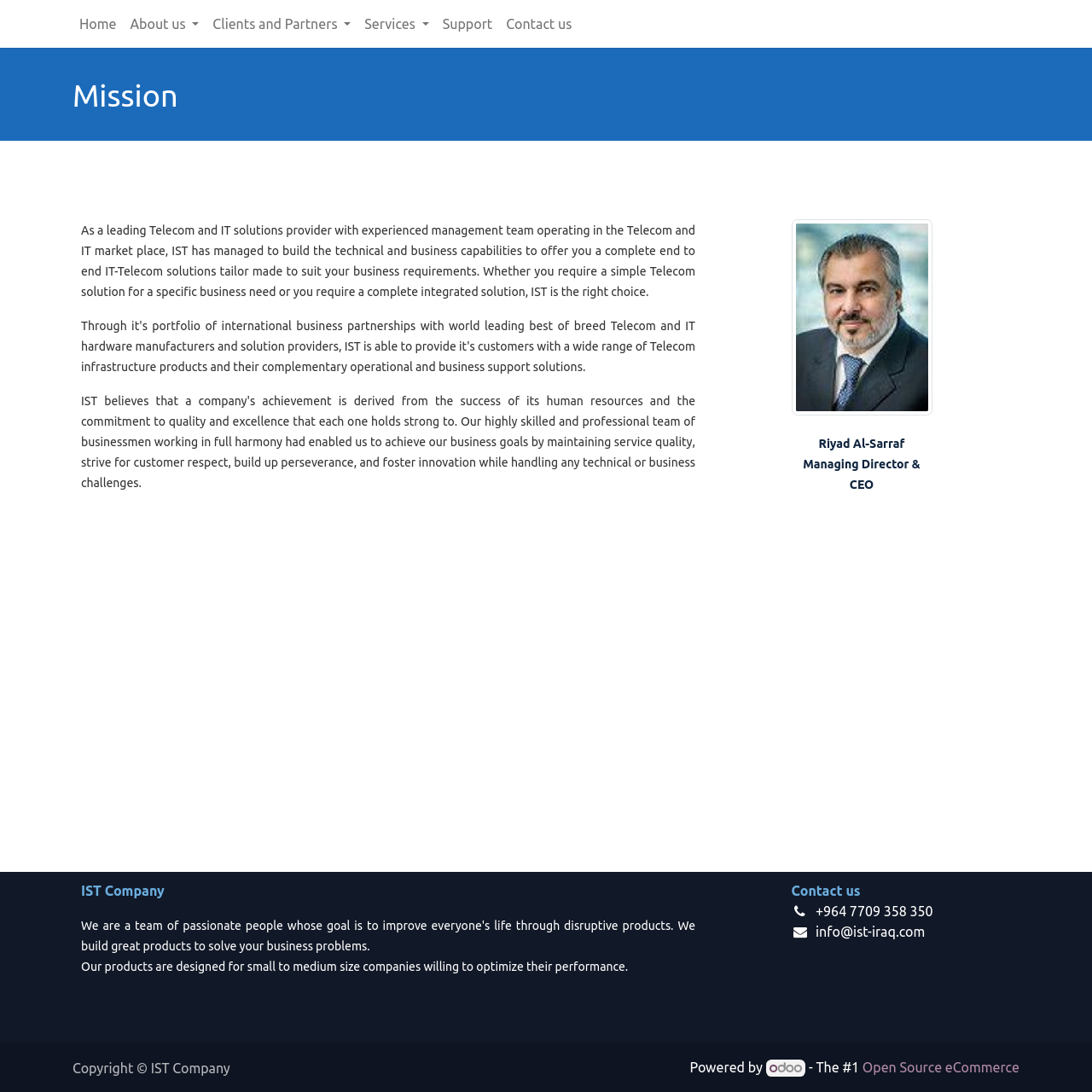What is the name of the company?
Craft a detailed and extensive response to the question.

The company name can be found in the contentinfo section at the bottom of the webpage, where it is stated as 'IST Company'.